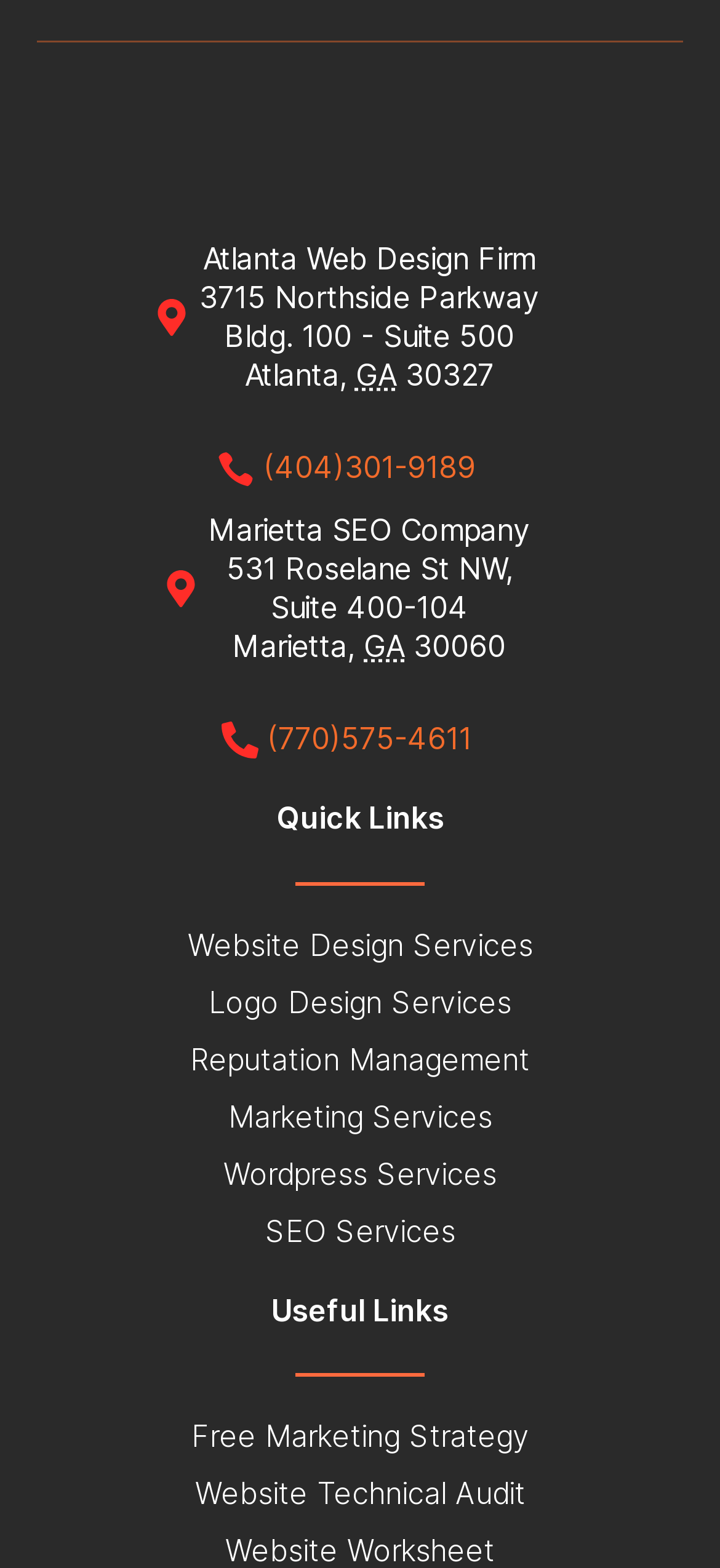Identify the coordinates of the bounding box for the element described below: "Marietta, GA 30060". Return the coordinates as four float numbers between 0 and 1: [left, top, right, bottom].

[0.323, 0.401, 0.703, 0.424]